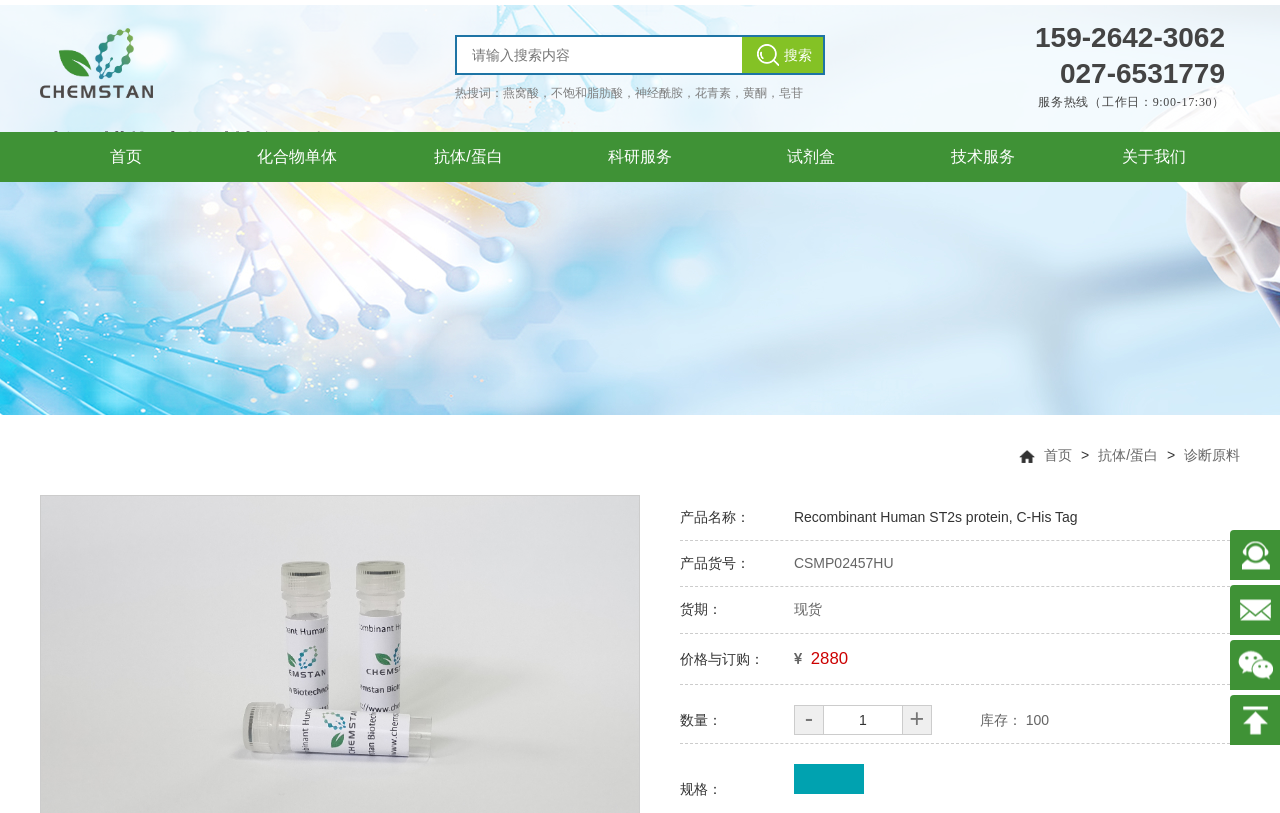Generate a thorough caption that explains the contents of the webpage.

The webpage is about a product from Wuhan Chemstan Biotechnology Co., Ltd. At the top left, there is a company logo and a heading with the company name. Below the heading, there is a search bar with a placeholder text "请输入搜索内容" (Enter search content) and a search button. 

To the right of the search bar, there is a list of hot search keywords, including "燕窝酸", "不饱和脂肪酸", and others. Below the hot search keywords, there are three lines of contact information, including phone numbers and a service hotline.

The main navigation menu is located at the top center, with links to different sections of the website, such as "首页" (Home), "化合物单体" (Compound Monomer), "抗体/蛋白" (Antibody/Protein), and others.

The main content of the webpage is a product description, which includes the product name "Recombinant Human ST2s protein, C-His Tag", product number "CSMP02457HU", and other details such as availability, price, and quantity. There are also buttons to adjust the quantity and a "库存" (Inventory) indicator showing the available stock.

At the bottom right, there are four small images, likely representing different product categories or services.